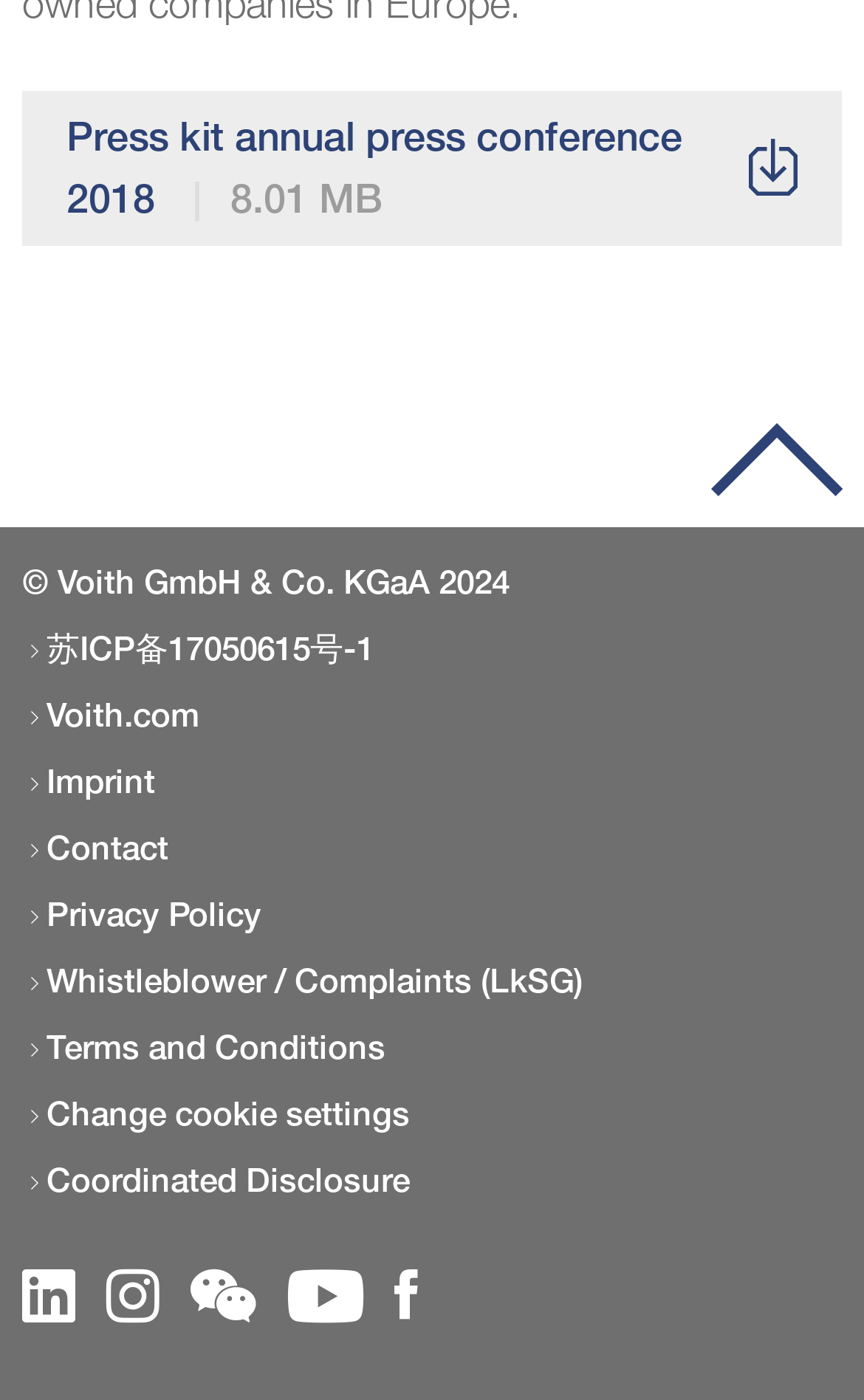Provide a brief response using a word or short phrase to this question:
What is the file size of the press kit annual press conference 2018?

8.01 MB